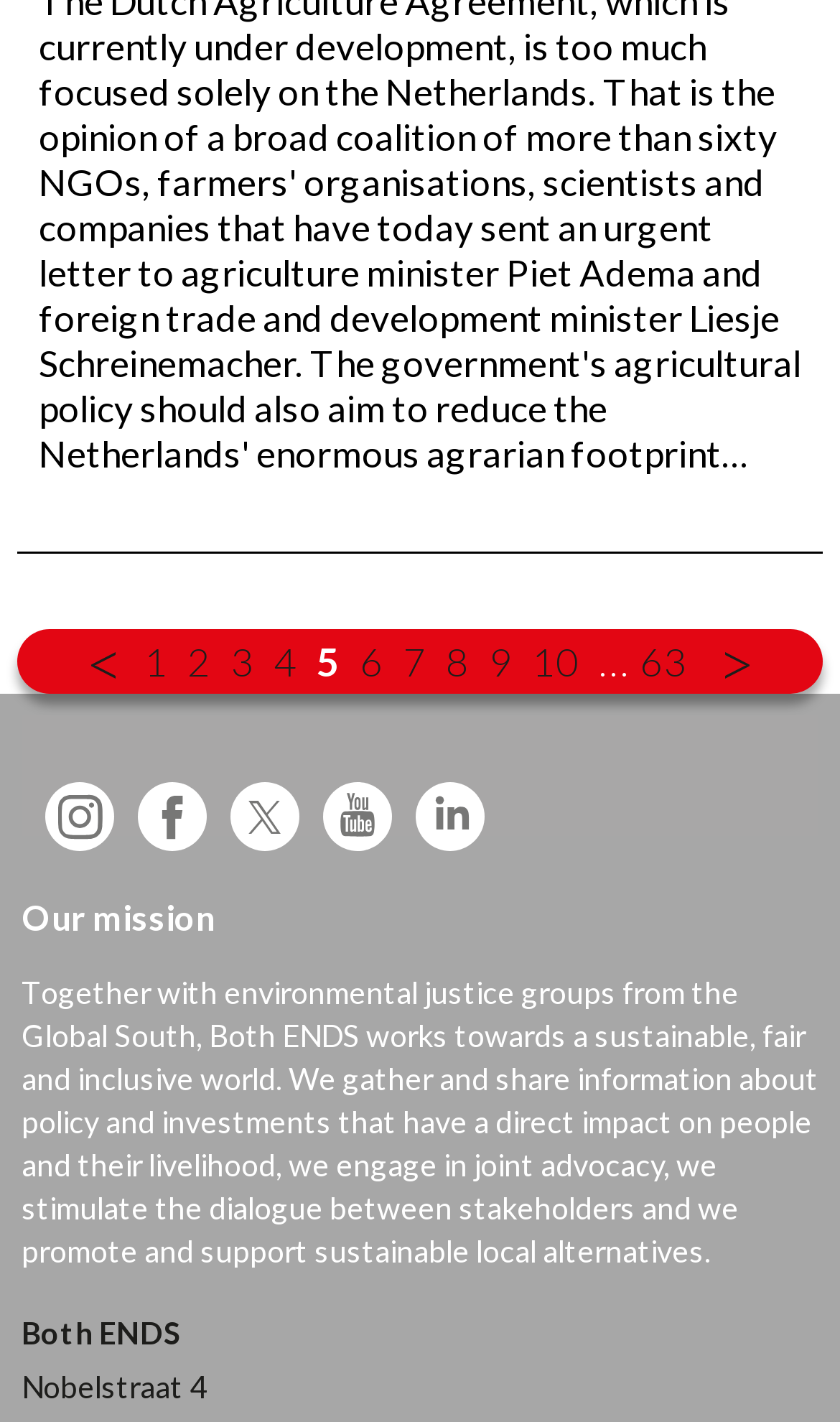Specify the bounding box coordinates of the area to click in order to execute this command: 'read our mission'. The coordinates should consist of four float numbers ranging from 0 to 1, and should be formatted as [left, top, right, bottom].

[0.026, 0.63, 0.974, 0.66]